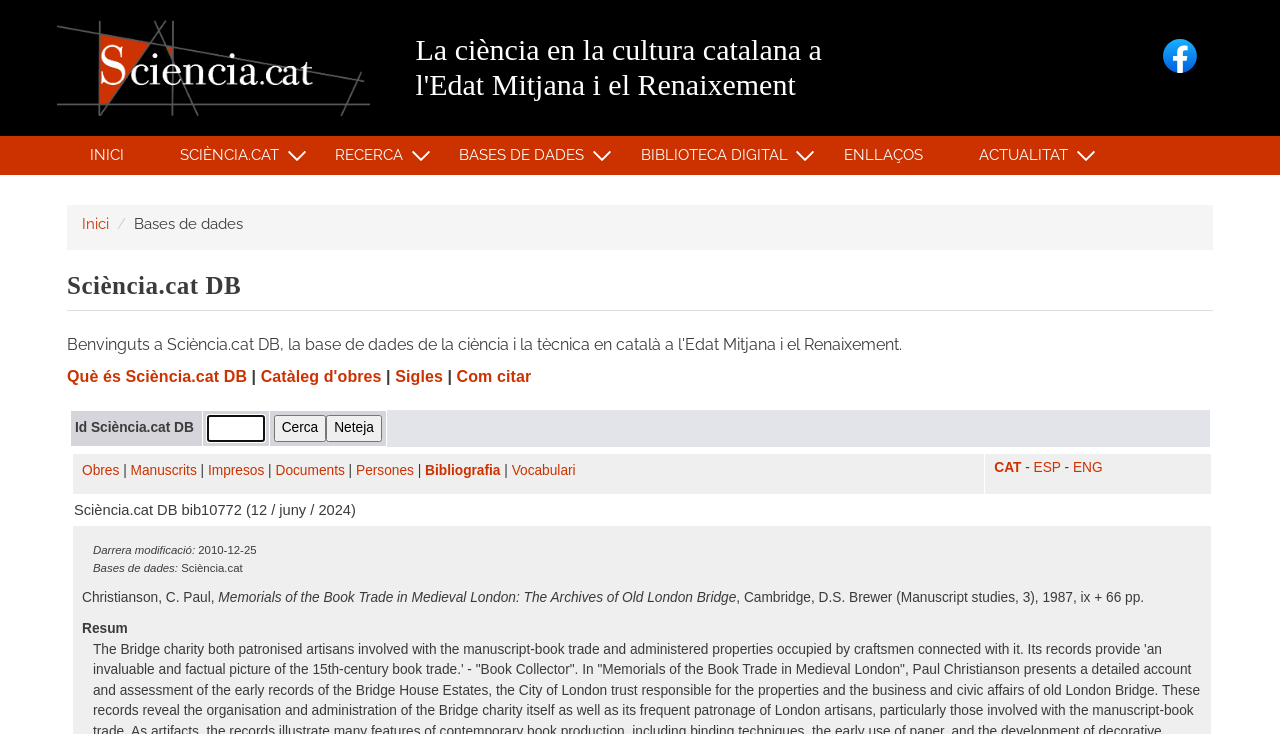Using the element description Sciència.cat », predict the bounding box coordinates for the UI element. Provide the coordinates in (top-left x, top-left y, bottom-right x, bottom-right y) format with values ranging from 0 to 1.

[0.123, 0.185, 0.244, 0.238]